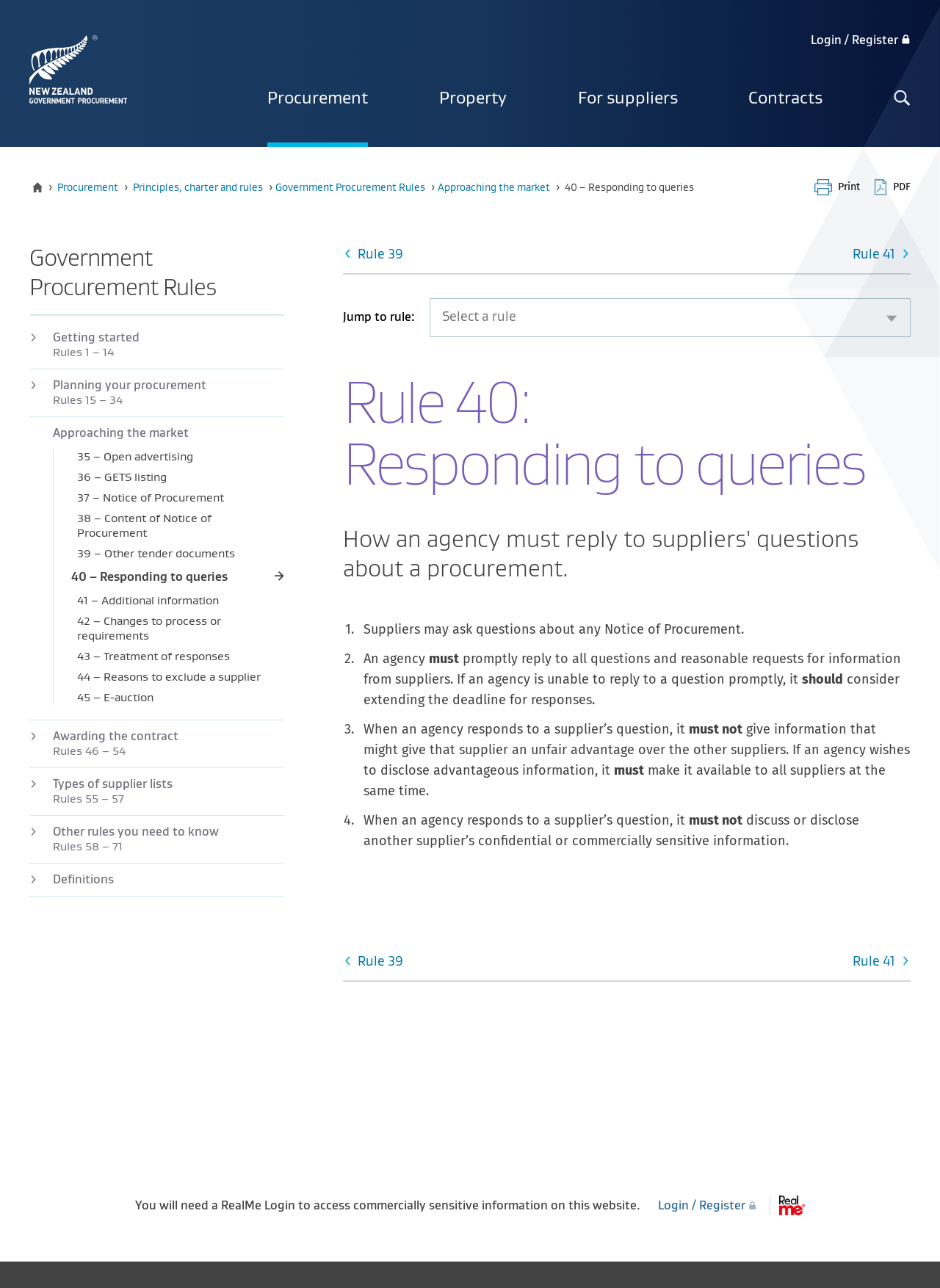Identify the bounding box coordinates necessary to click and complete the given instruction: "Click on the 'Login / Register' link".

[0.863, 0.026, 0.969, 0.036]